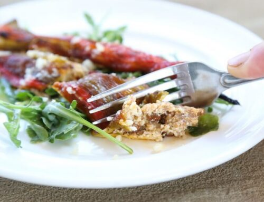What is the ricotta filling blended with?
Respond with a short answer, either a single word or a phrase, based on the image.

Spicy sausage